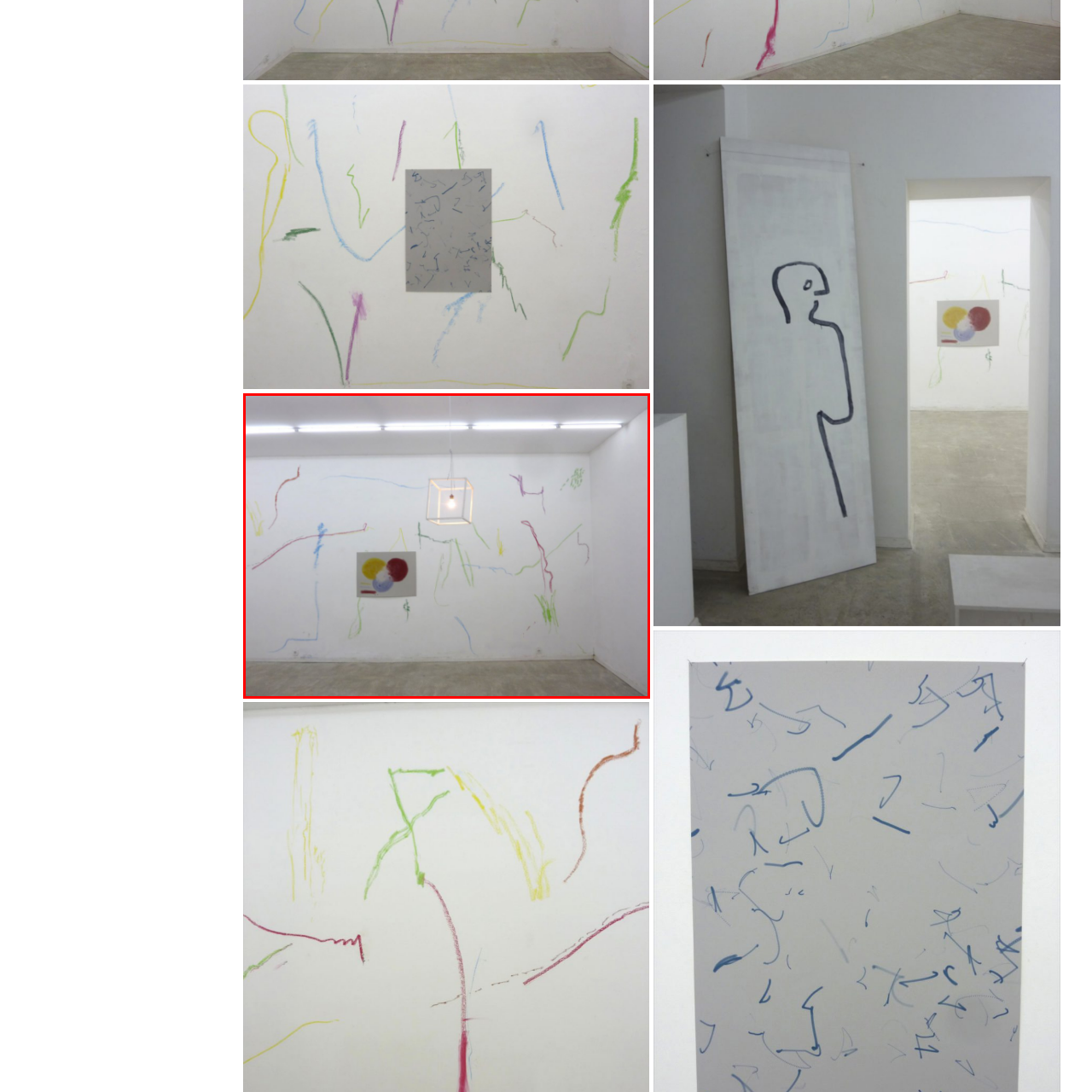Generate a detailed explanation of the image that is highlighted by the red box.

The image depicts an art installation within a minimalist gallery space characterized by white walls and a concrete floor. Suspended from the ceiling is a geometric light fixture, casting a warm glow. The left wall is adorned with colorful, abstract lines and shapes that exhibit a playful use of color, with hints of blue, yellow, red, and green, creating a vibrant contrast against the starkness of the white background. Below these artistic marks, a framed artwork featuring overlapping circles in red, blue, and yellow adds a focal point to the composition, harmonizing with the colors present in the wall designs. The overall ambiance of the space invites viewers to engage with both the dynamic wall elements and the framed piece, provoking a sense of creativity and expression.